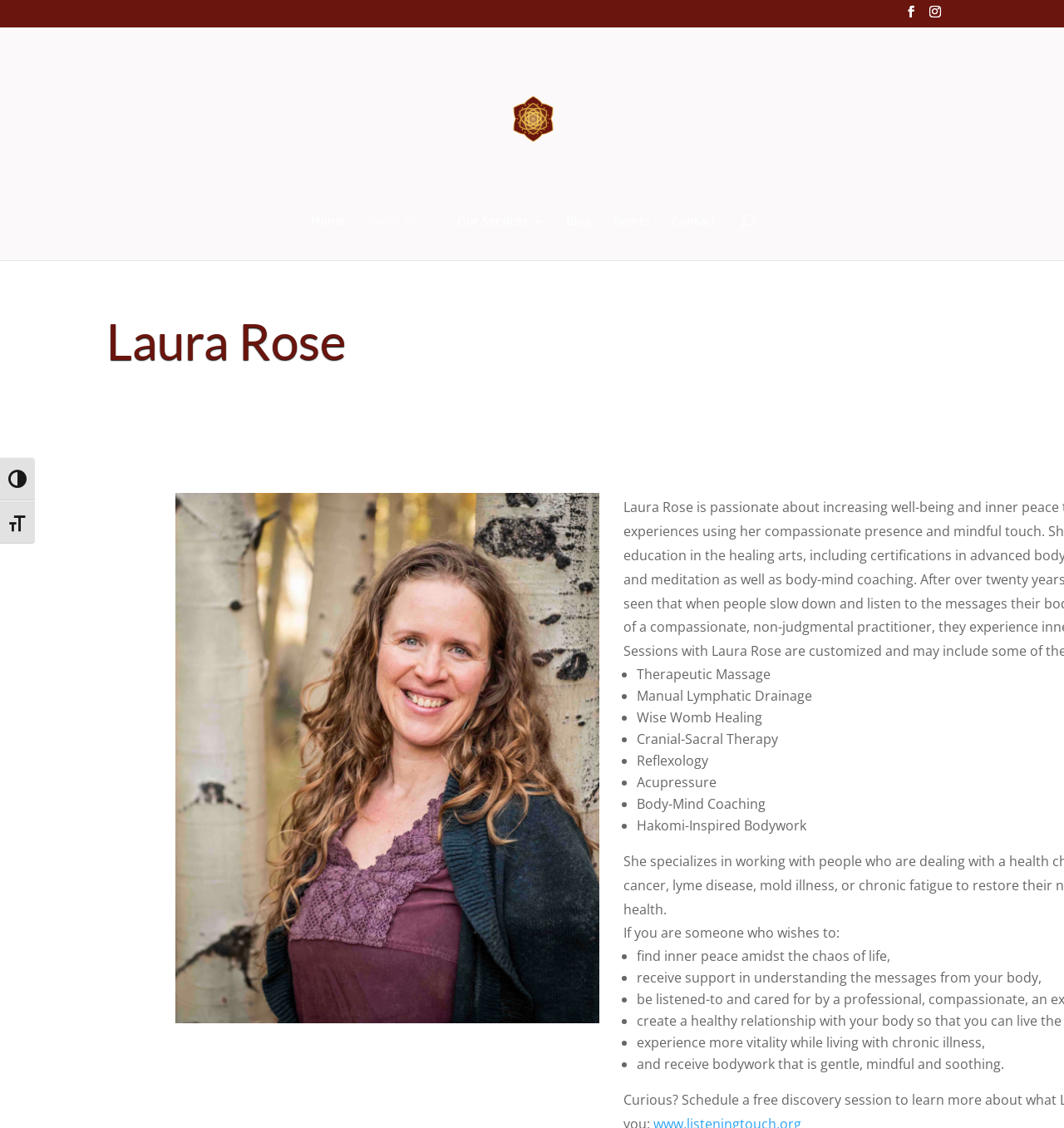Provide the bounding box coordinates of the HTML element this sentence describes: "parent_node: Search name="s" placeholder="Search …"". The bounding box coordinates consist of four float numbers between 0 and 1, i.e., [left, top, right, bottom].

[0.053, 0.023, 0.953, 0.025]